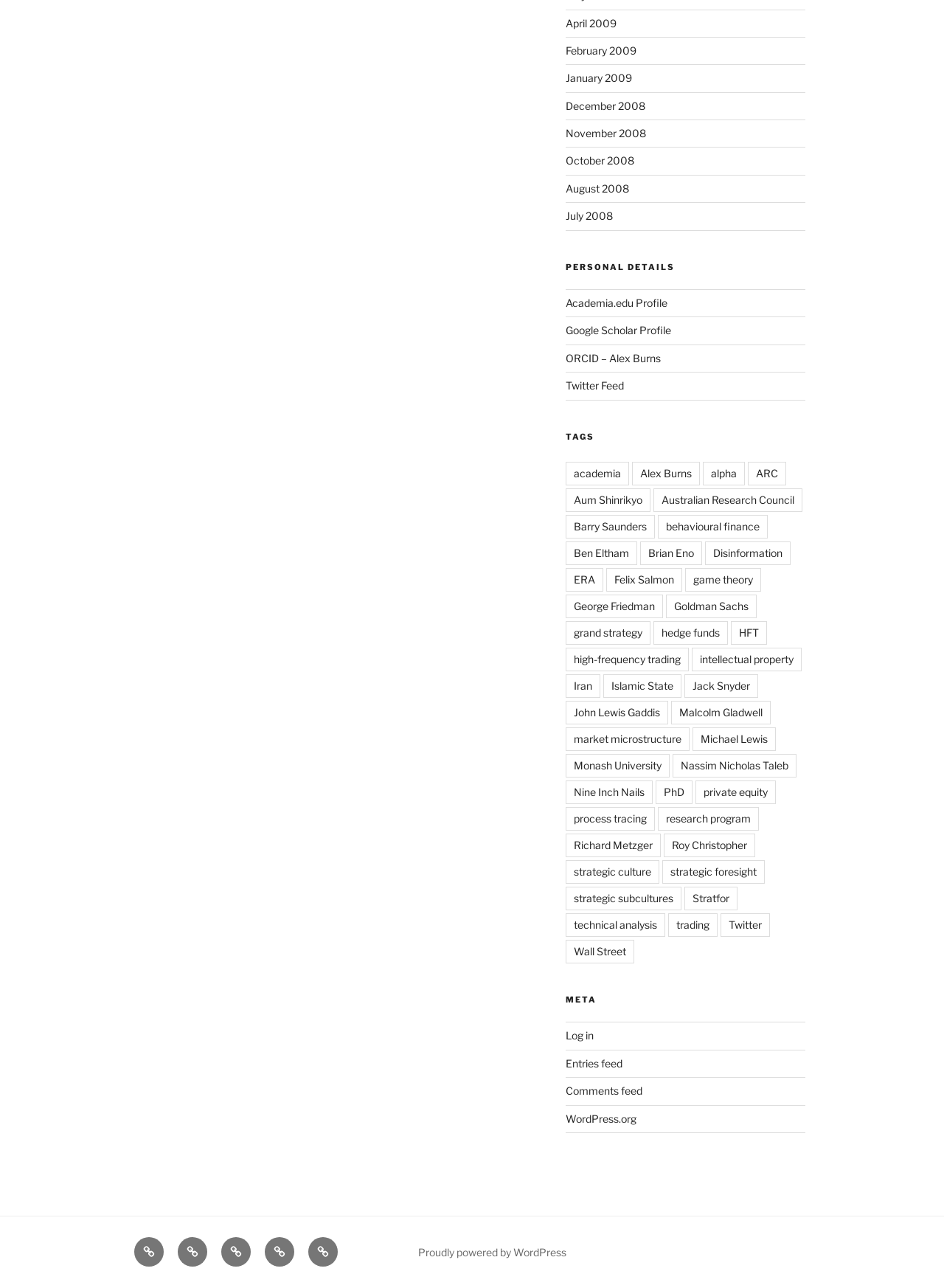Give a short answer to this question using one word or a phrase:
What is the purpose of the links under 'PERSONAL DETAILS'?

To provide personal information